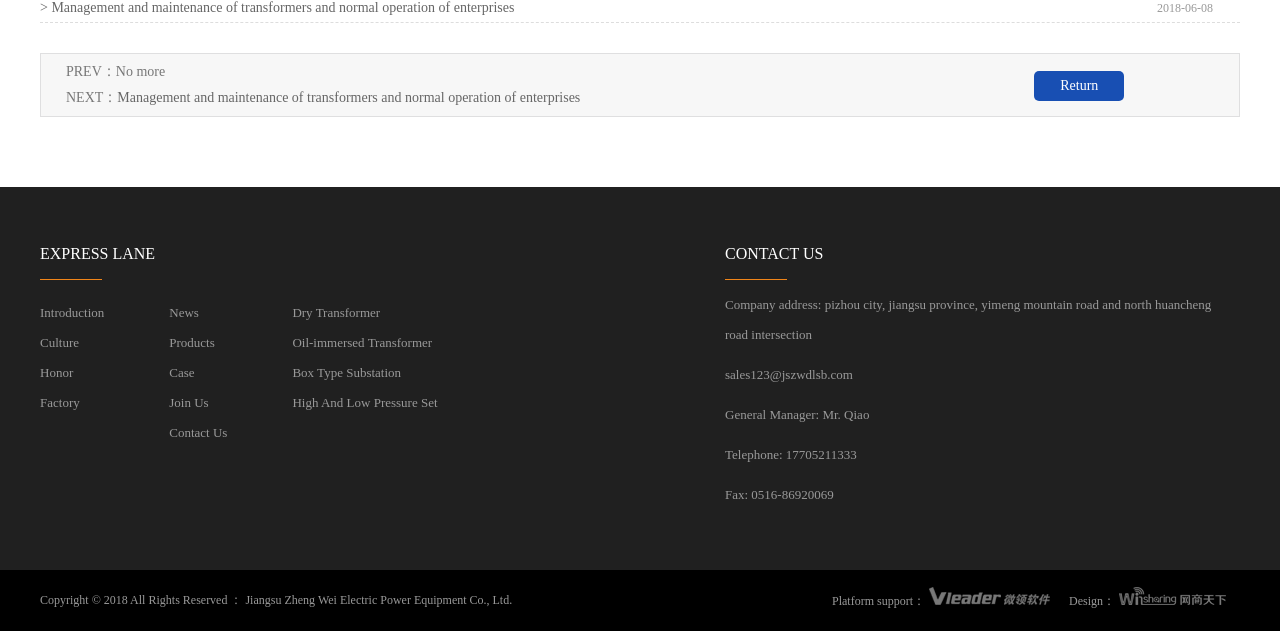Could you locate the bounding box coordinates for the section that should be clicked to accomplish this task: "Click on the 'Dry Transformer' link".

[0.228, 0.483, 0.297, 0.507]